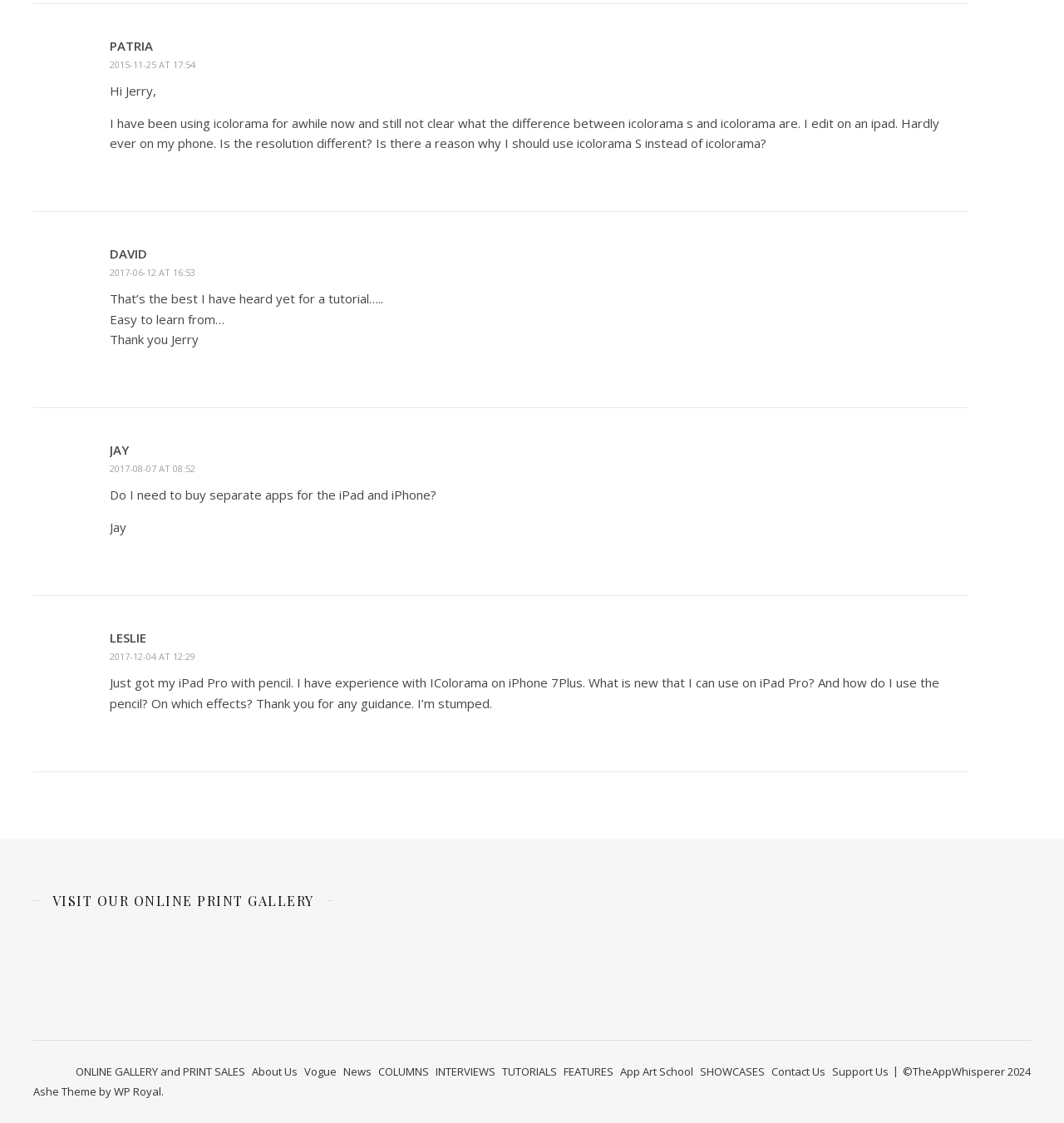Identify the bounding box for the described UI element: "ONLINE GALLERY and PRINT SALES".

[0.071, 0.947, 0.23, 0.961]